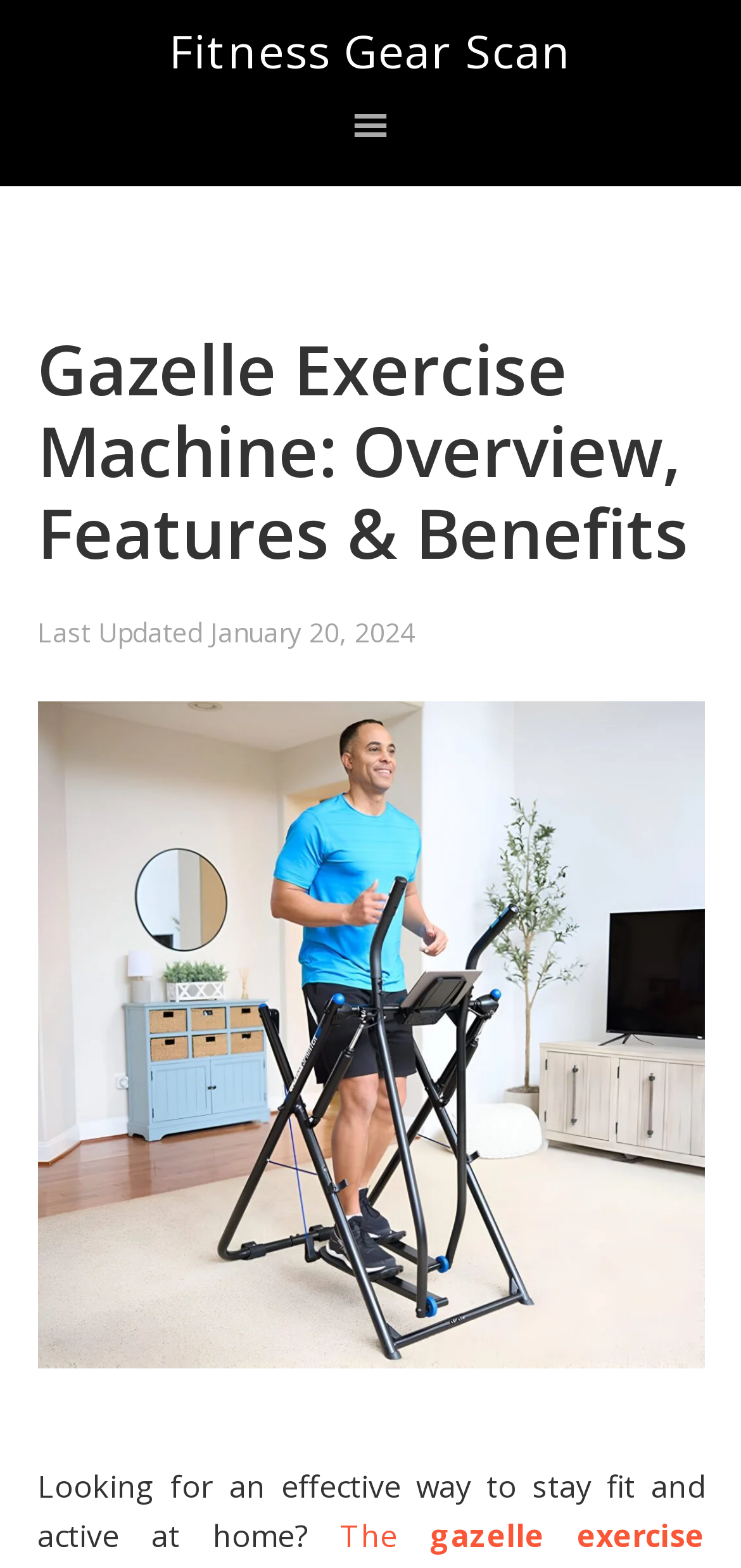What is the purpose of the exercise machine?
Using the picture, provide a one-word or short phrase answer.

To stay fit and active at home